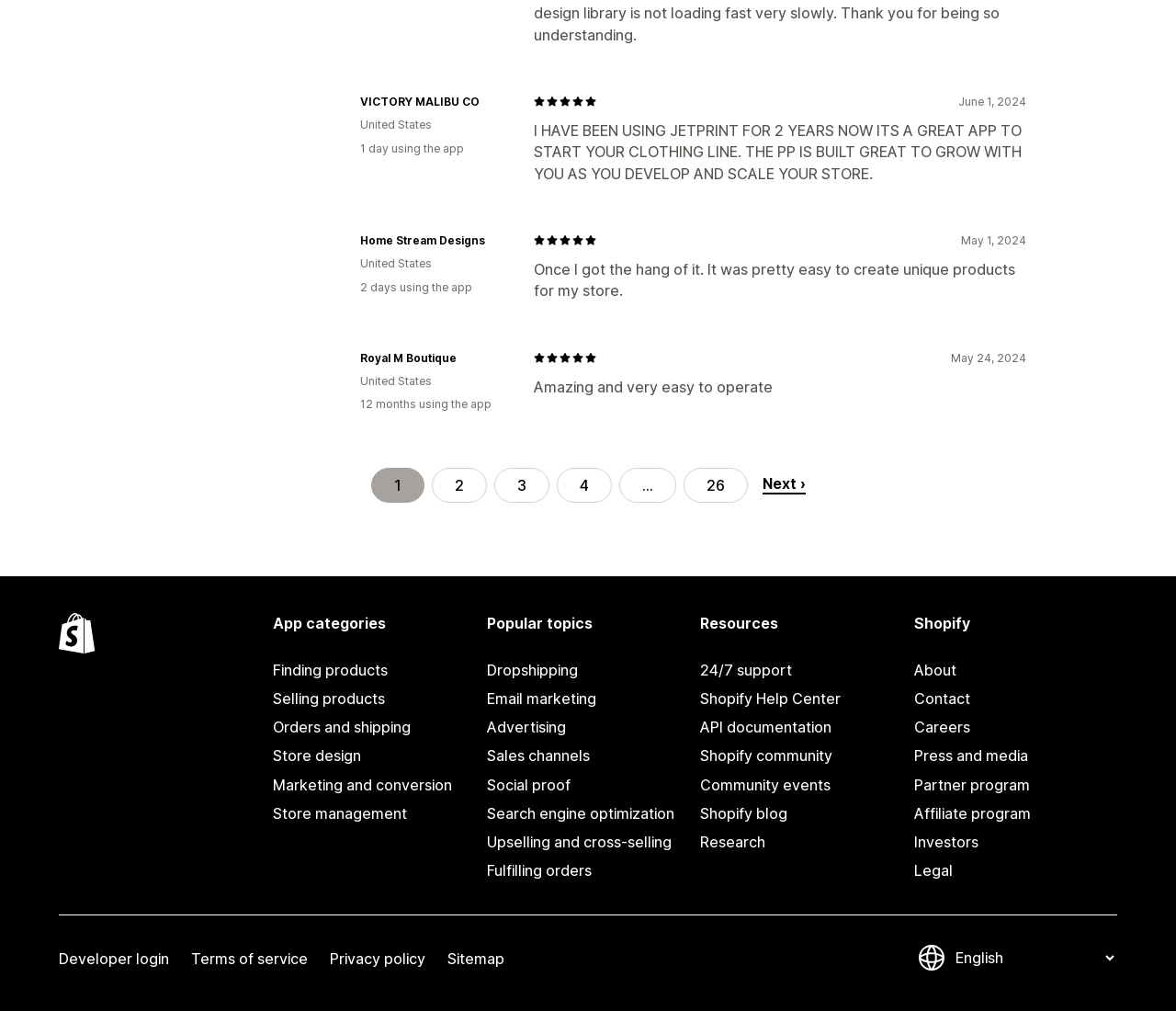What is the category of the 'Finding products' link?
Using the image as a reference, deliver a detailed and thorough answer to the question.

I examined the link 'Finding products' and saw that it is categorized under 'App categories', which is a heading on the page.